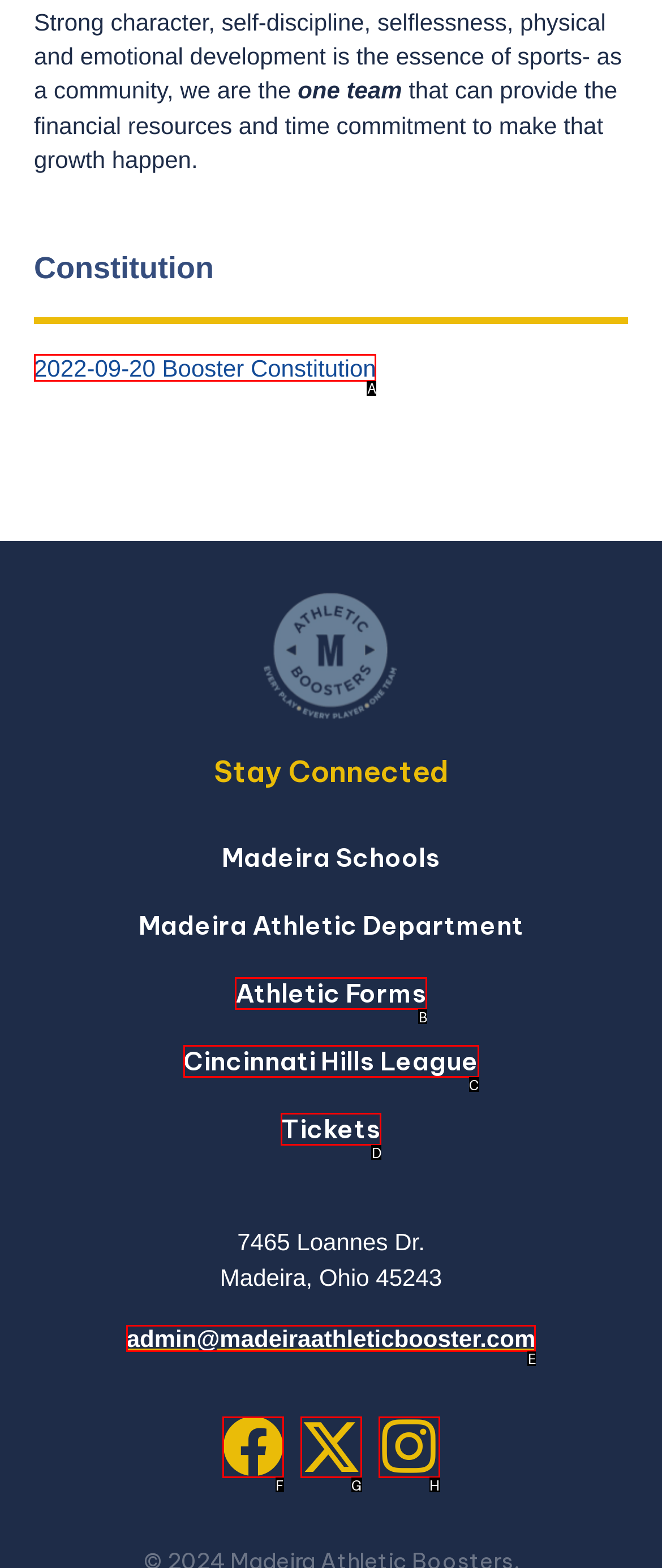Which option should you click on to fulfill this task: Contact the admin via email? Answer with the letter of the correct choice.

E